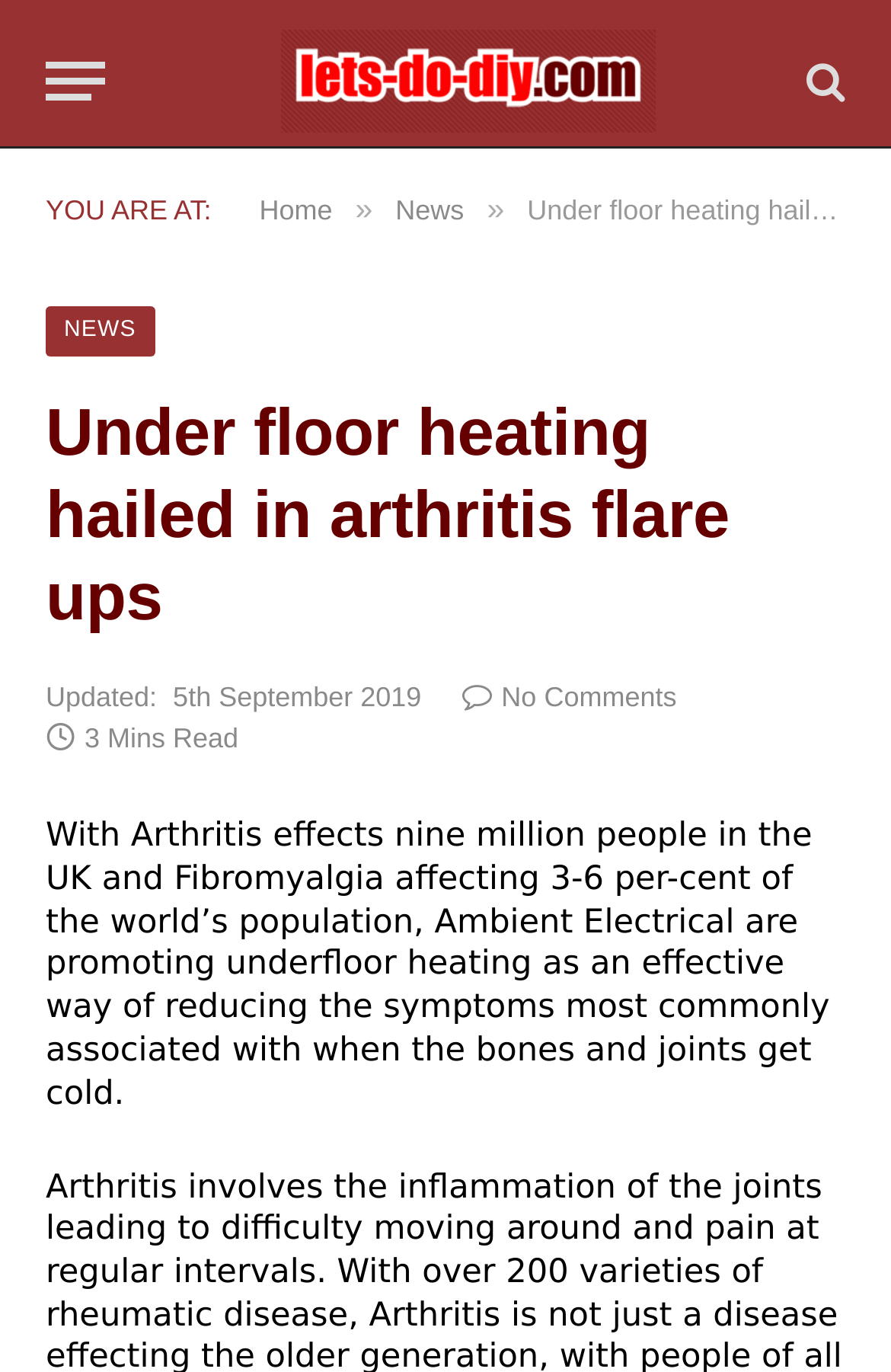How many comments does this article have?
Please ensure your answer is as detailed and informative as possible.

The text ' No Comments' is displayed below the article, indicating that this article has no comments.